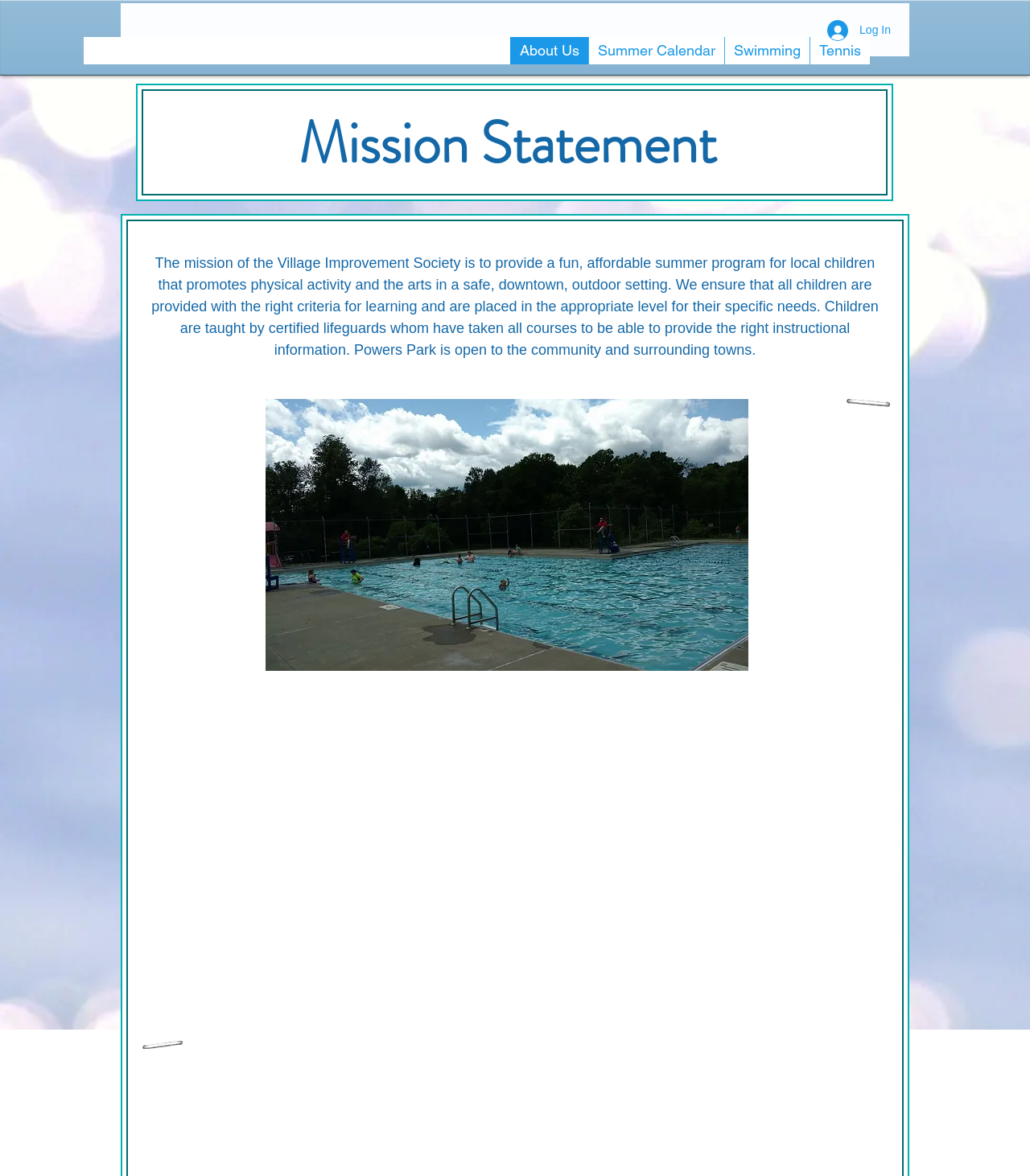What is the name of the organization?
By examining the image, provide a one-word or phrase answer.

Village Improvement Society